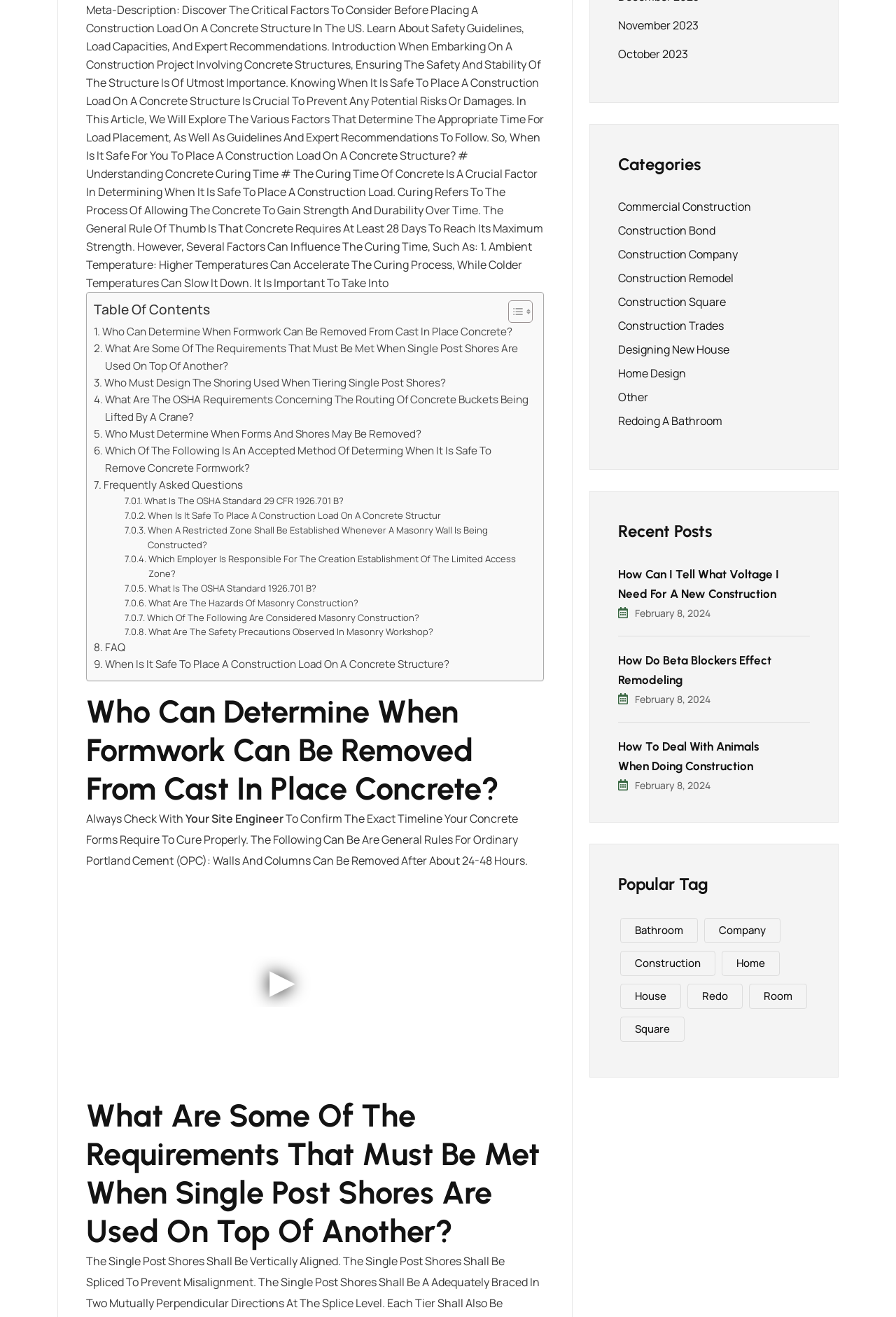Give a short answer using one word or phrase for the question:
How many links are in the table of contents?

12